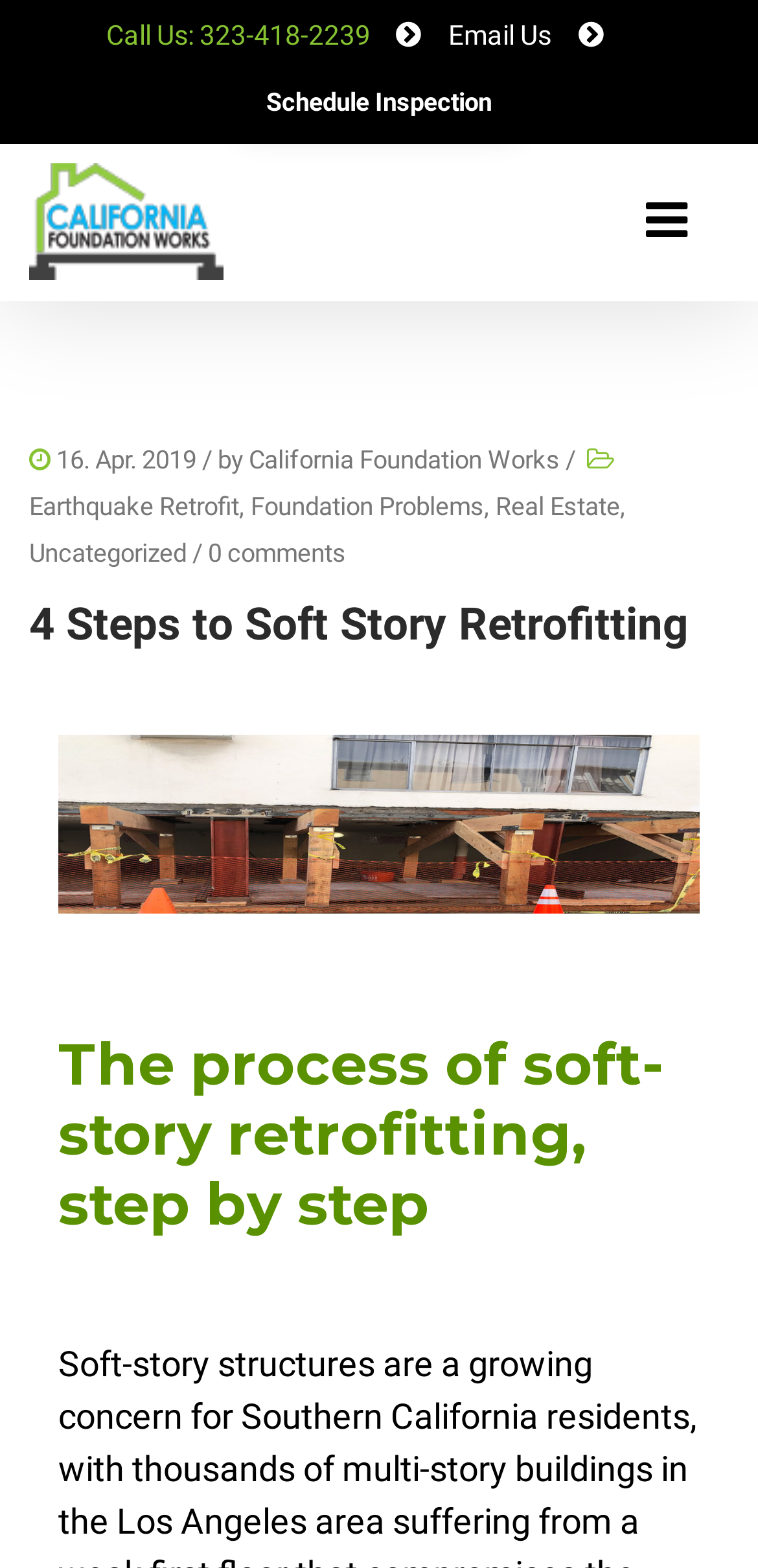Identify the bounding box coordinates of the region I need to click to complete this instruction: "Send an email".

[0.581, 0.01, 0.737, 0.033]